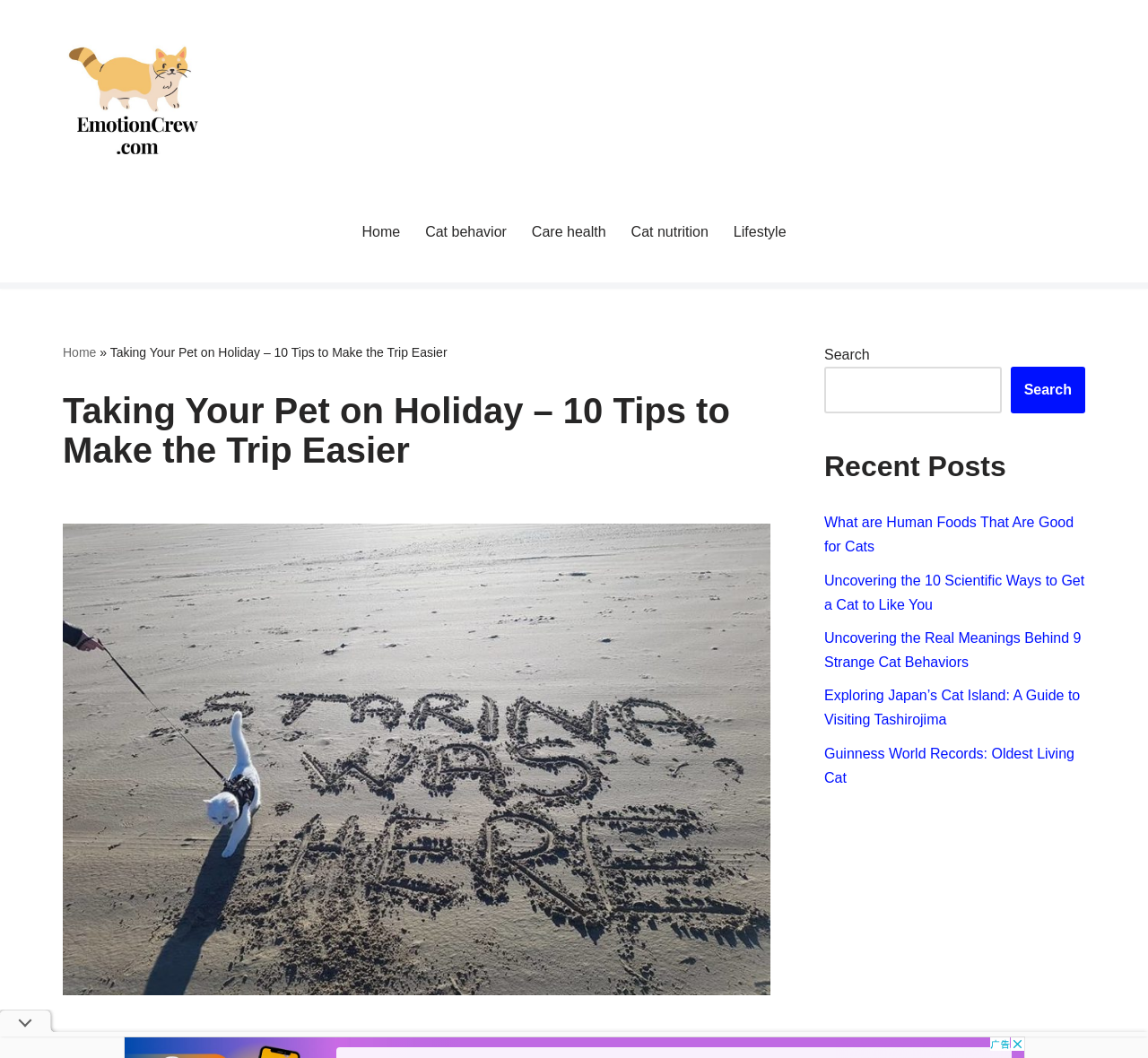Return the bounding box coordinates of the UI element that corresponds to this description: "Cat behavior". The coordinates must be given as four float numbers in the range of 0 and 1, [left, top, right, bottom].

[0.37, 0.208, 0.441, 0.23]